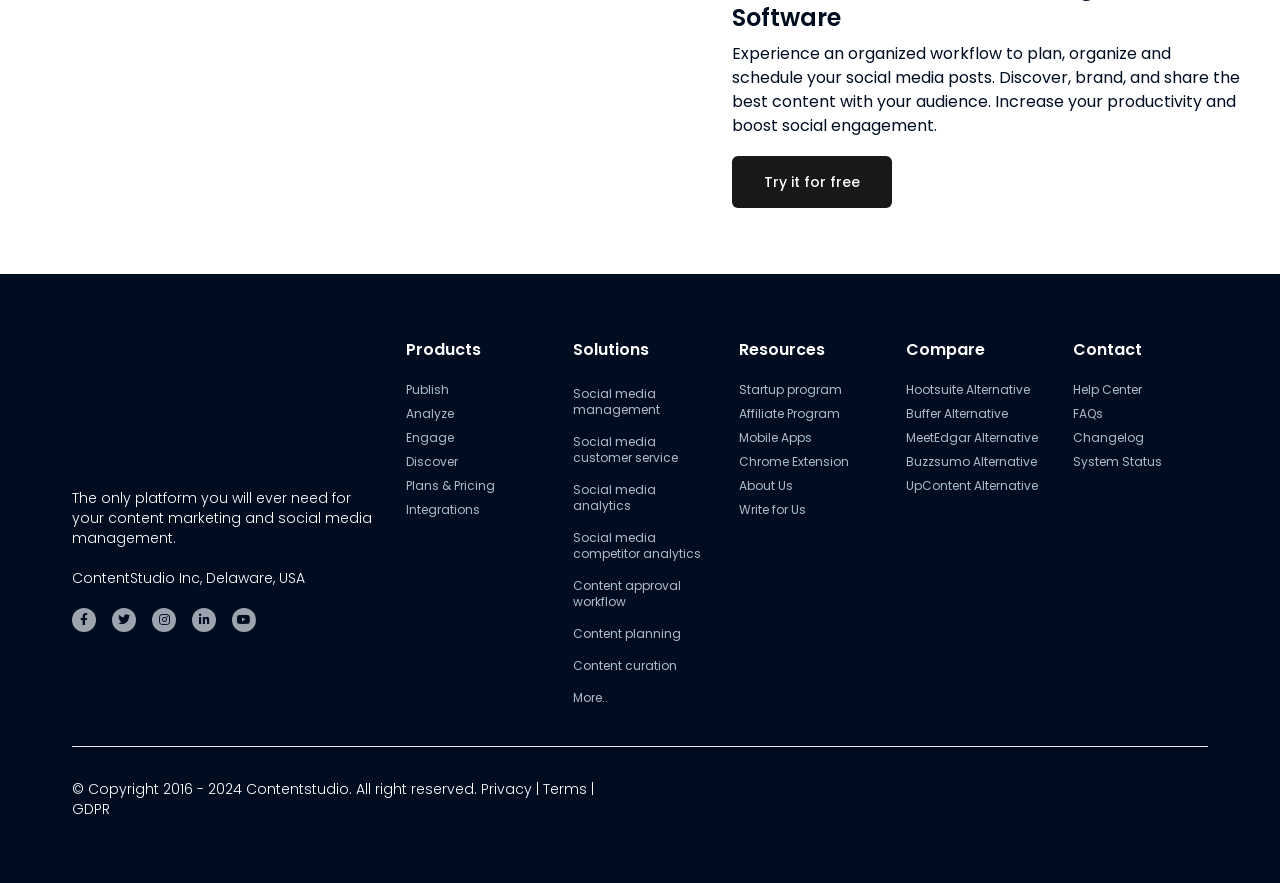Pinpoint the bounding box coordinates of the clickable area needed to execute the instruction: "Explore the Products". The coordinates should be specified as four float numbers between 0 and 1, i.e., [left, top, right, bottom].

[0.317, 0.383, 0.422, 0.41]